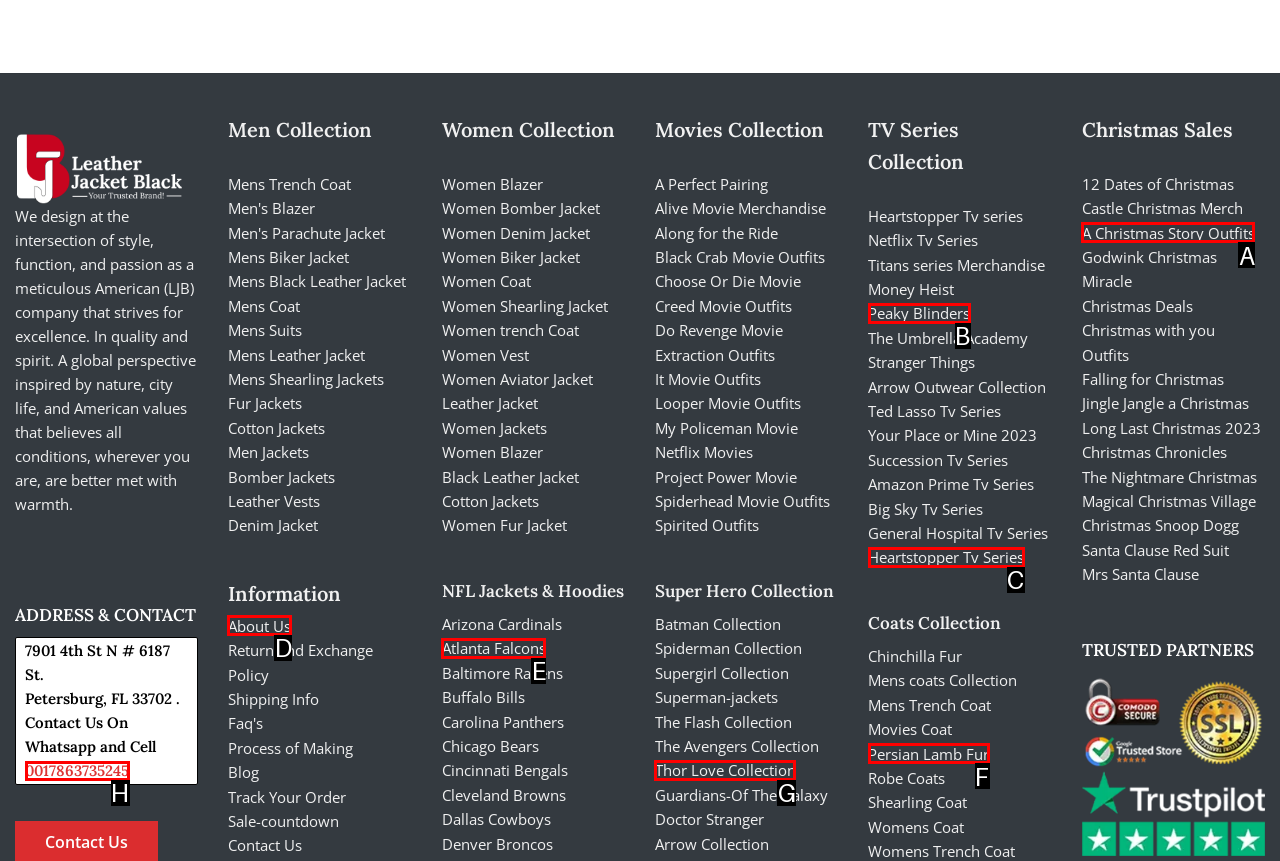Which UI element should be clicked to perform the following task: View About Us? Answer with the corresponding letter from the choices.

D